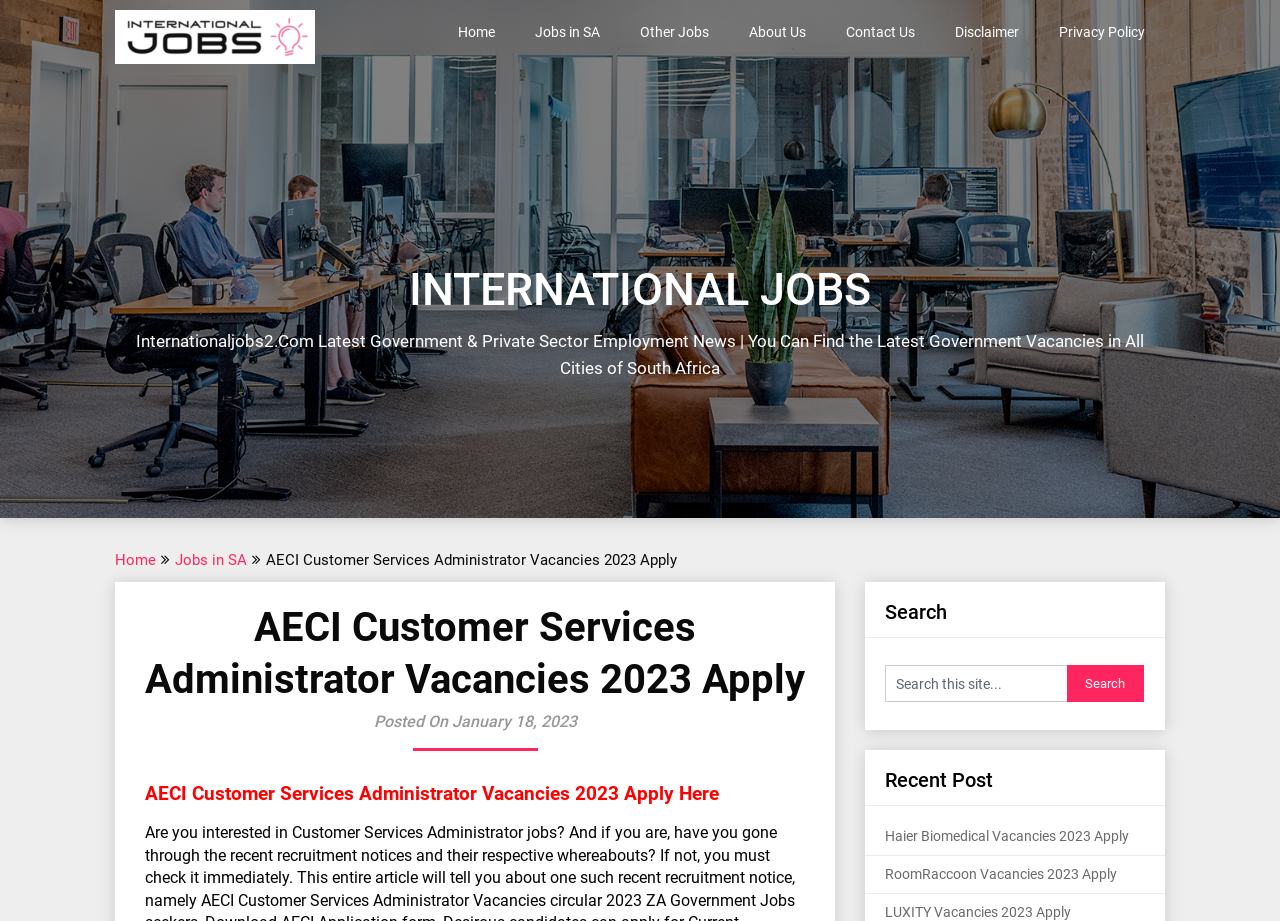Locate the bounding box coordinates of the clickable area needed to fulfill the instruction: "Search for a job".

[0.691, 0.722, 0.834, 0.763]